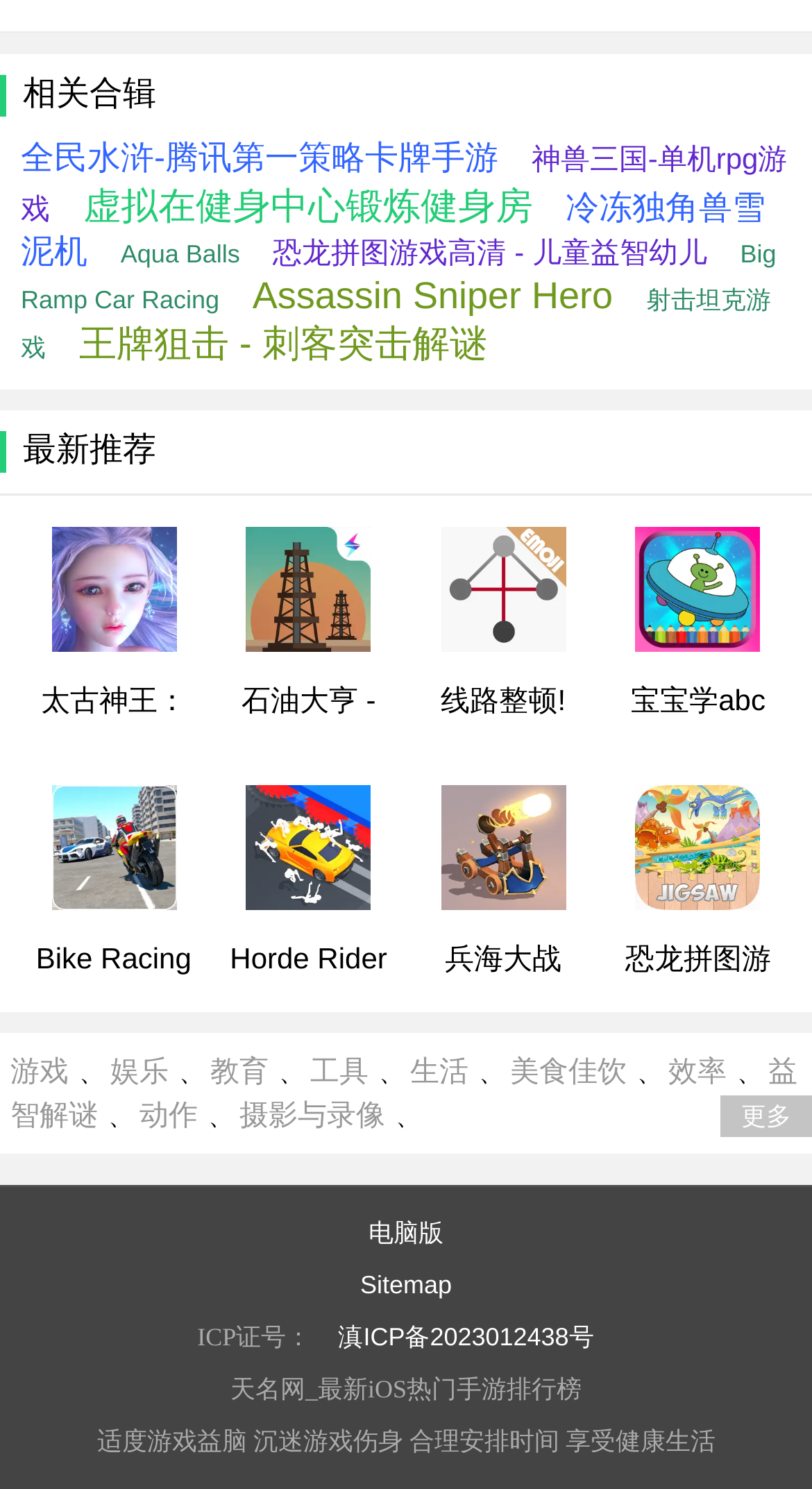What is the category of the link 'Aqua Balls'?
Examine the webpage screenshot and provide an in-depth answer to the question.

I found the link 'Aqua Balls' and noticed that it is categorized under '游戏'.